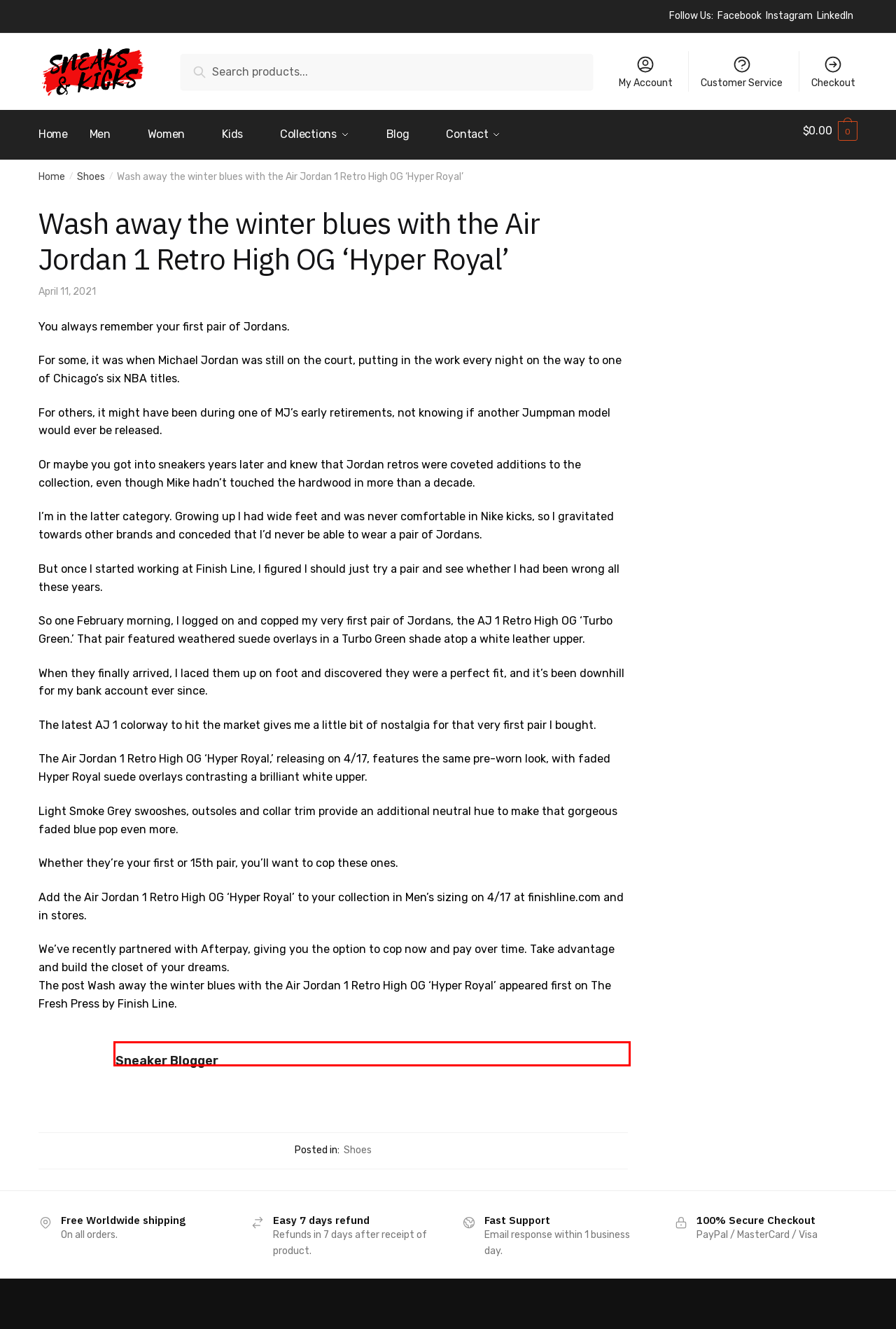Observe the screenshot of a webpage with a red bounding box around an element. Identify the webpage description that best fits the new page after the element inside the bounding box is clicked. The candidates are:
A. Customer Service - Sneaks & Kicks Footwear
B. Kids Archives - Sneaks & Kicks Footwear
C. Sneaker Blogger, Author at Sneaks & Kicks Footwear
D. Home - Sneaks & Kicks Footwear
E. Men Archives - Sneaks & Kicks Footwear
F. My account - Sneaks & Kicks Footwear
G. Blog
H. Women Archives - Sneaks & Kicks Footwear

C